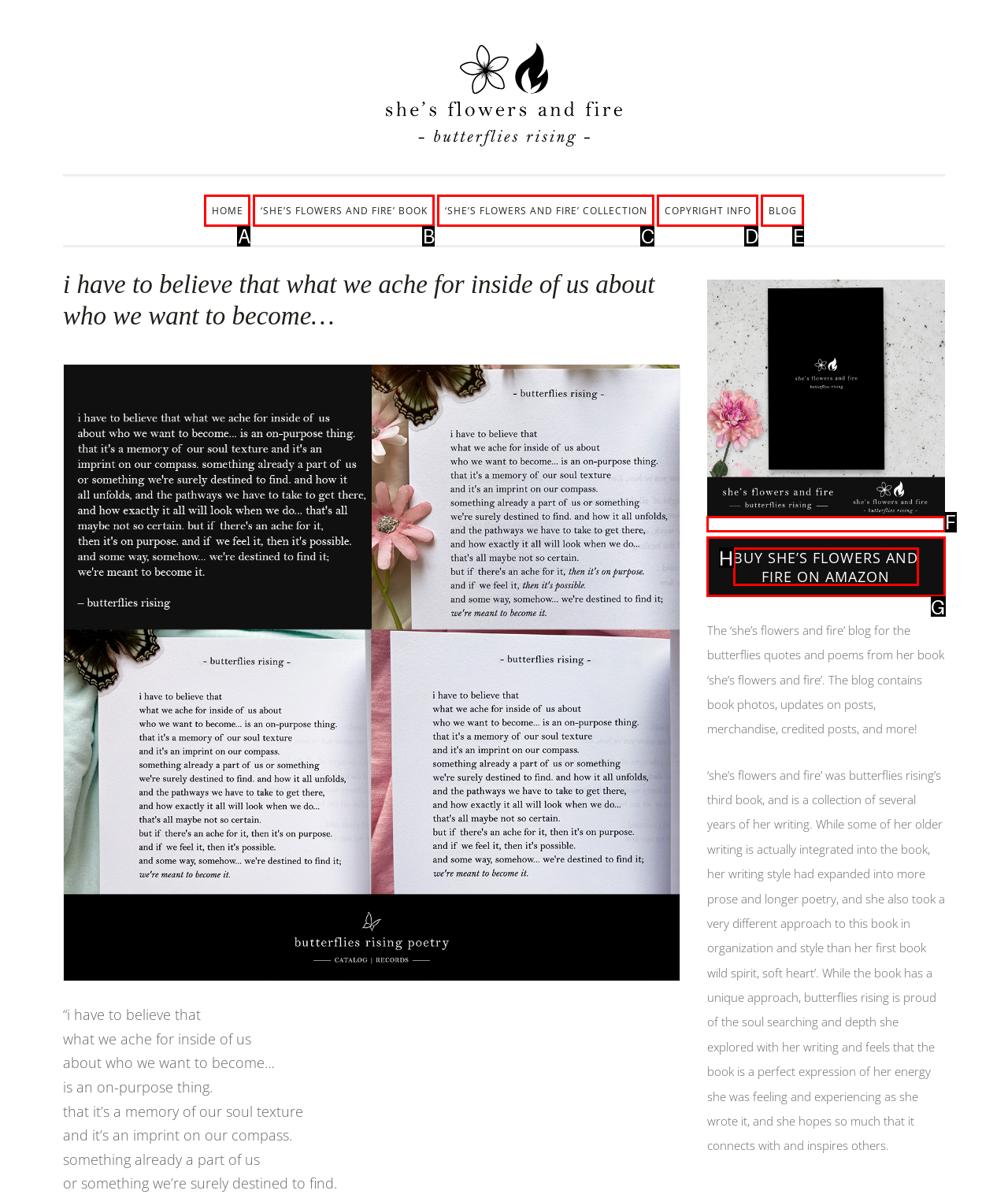Match the description to the correct option: ‘she’s flowers and fire’ collection
Provide the letter of the matching option directly.

C